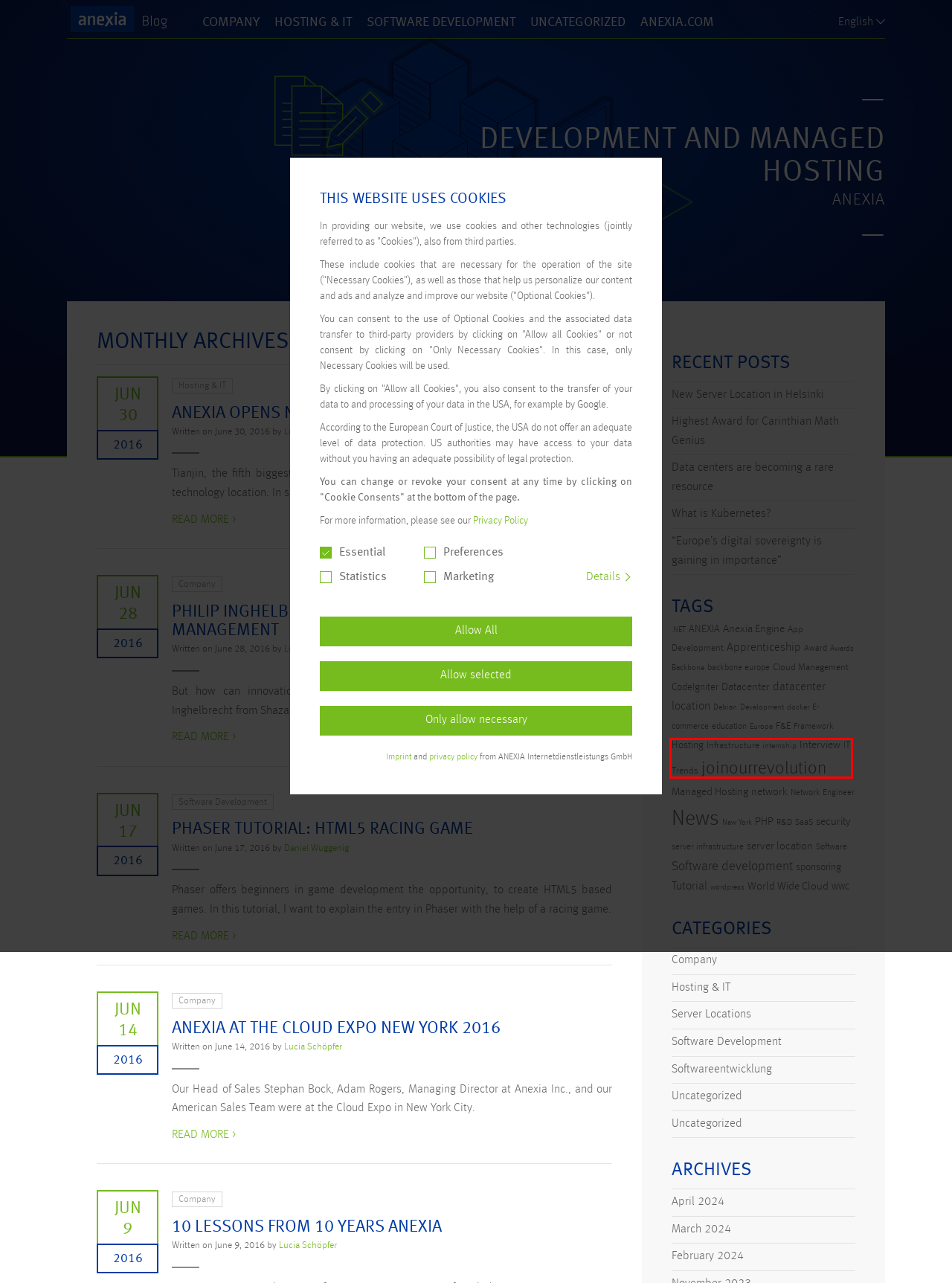You are provided with a screenshot of a webpage where a red rectangle bounding box surrounds an element. Choose the description that best matches the new webpage after clicking the element in the red bounding box. Here are the choices:
A. Daniel Wuggenig, Autor auf ANEXIA Blog
B. Highest Award for Carinthian Math Genius - ANEXIA Blog
C. April 2024 - ANEXIA Blog
D. Data centers are becoming a rare resource - ANEXIA Blog
E. ANEXIA Archive - ANEXIA Blog
F. Development Archive - ANEXIA Blog
G. Backbone Archive - ANEXIA Blog
H. IT Trends Archive - ANEXIA Blog

H